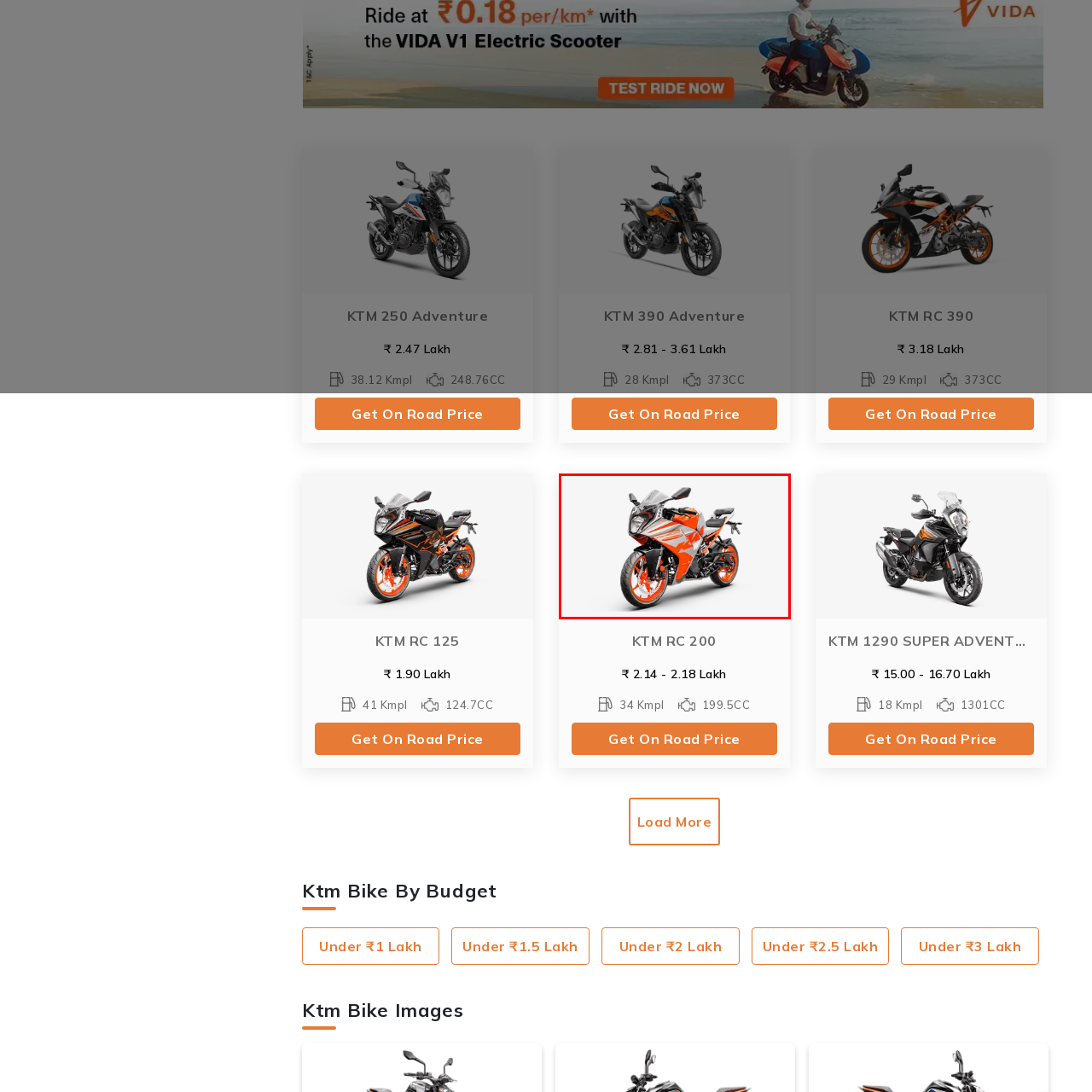Look at the image enclosed within the red outline and answer the question with a single word or phrase:
What does the vibrant color scheme of the KTM RC 200 reflect?

KTM brand's identity